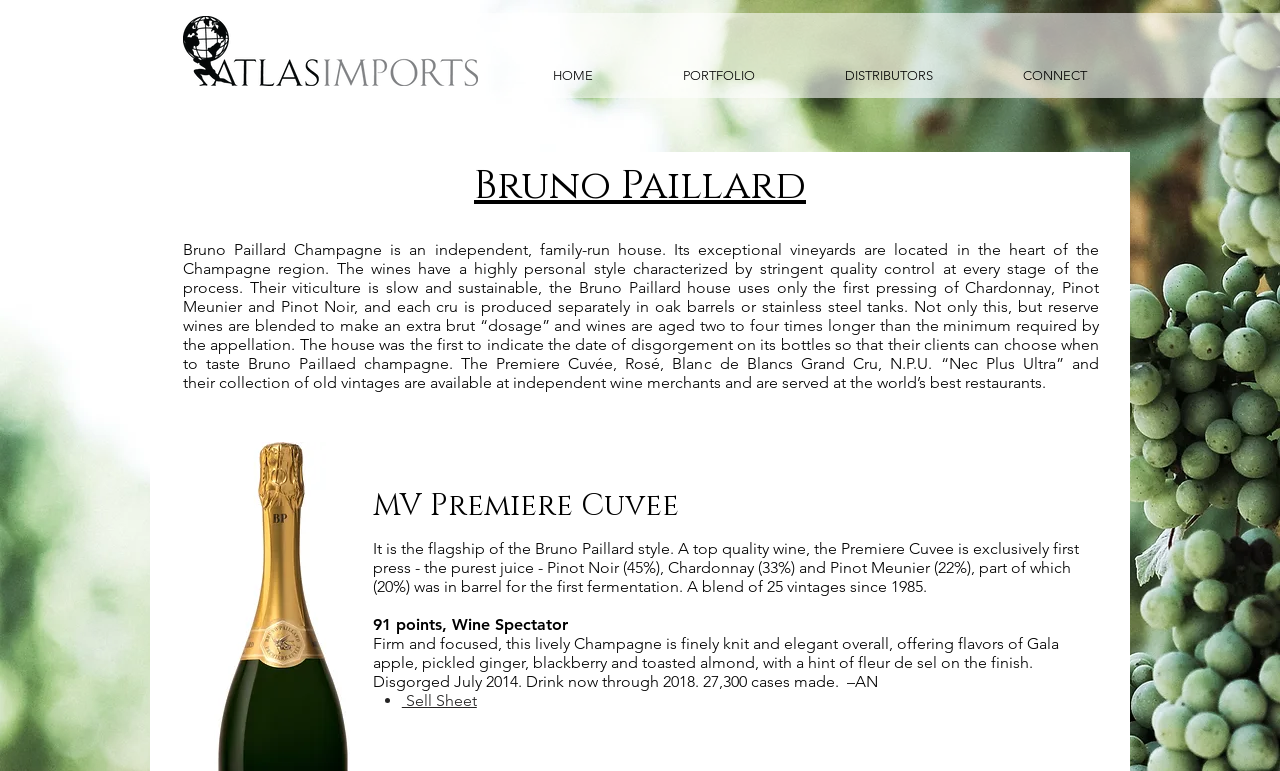Locate the bounding box of the UI element with the following description: "Sell Sheet".

[0.314, 0.896, 0.372, 0.921]